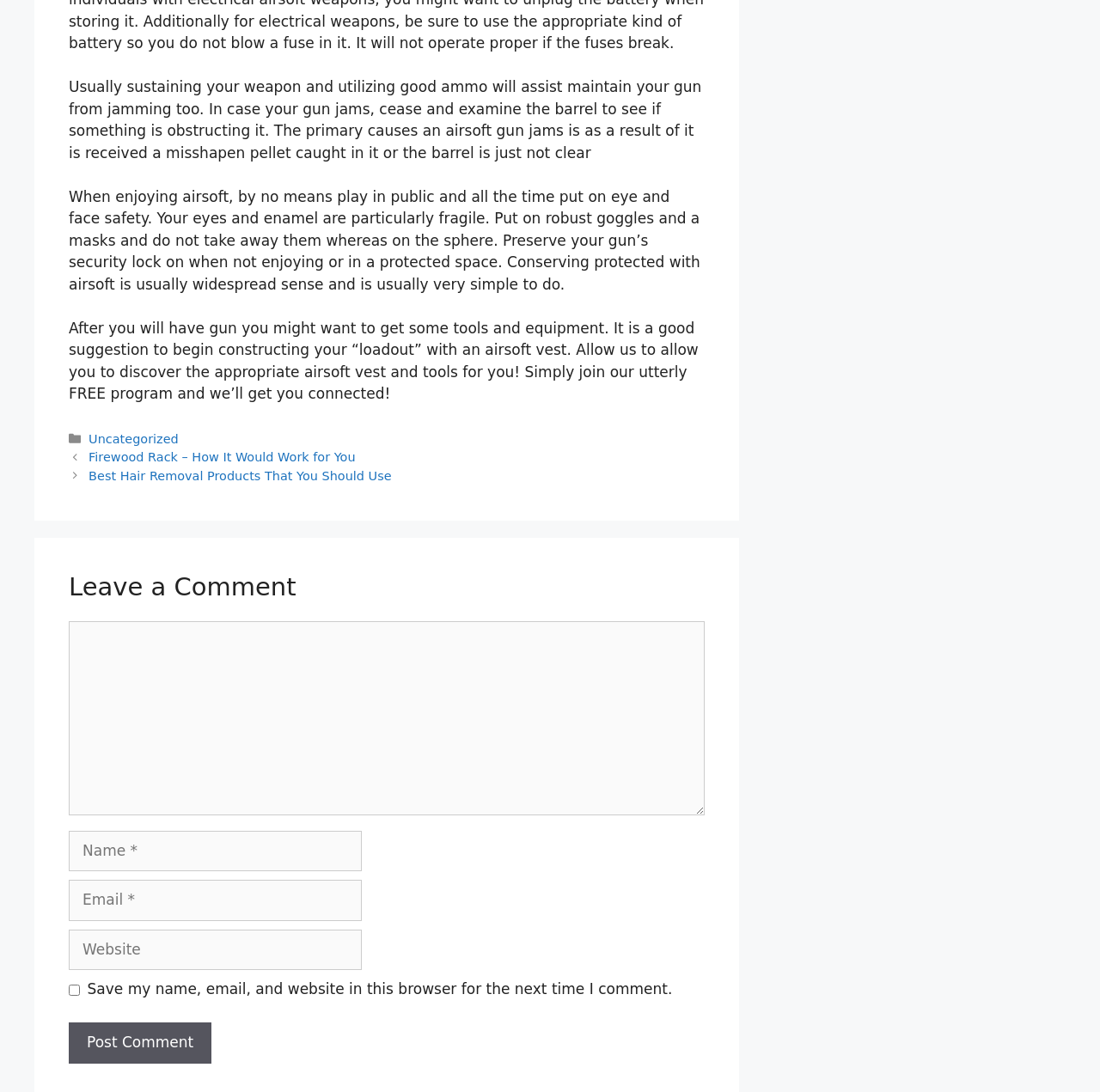Please locate the bounding box coordinates of the element that needs to be clicked to achieve the following instruction: "Click the 'Previous' link". The coordinates should be four float numbers between 0 and 1, i.e., [left, top, right, bottom].

[0.081, 0.412, 0.323, 0.425]